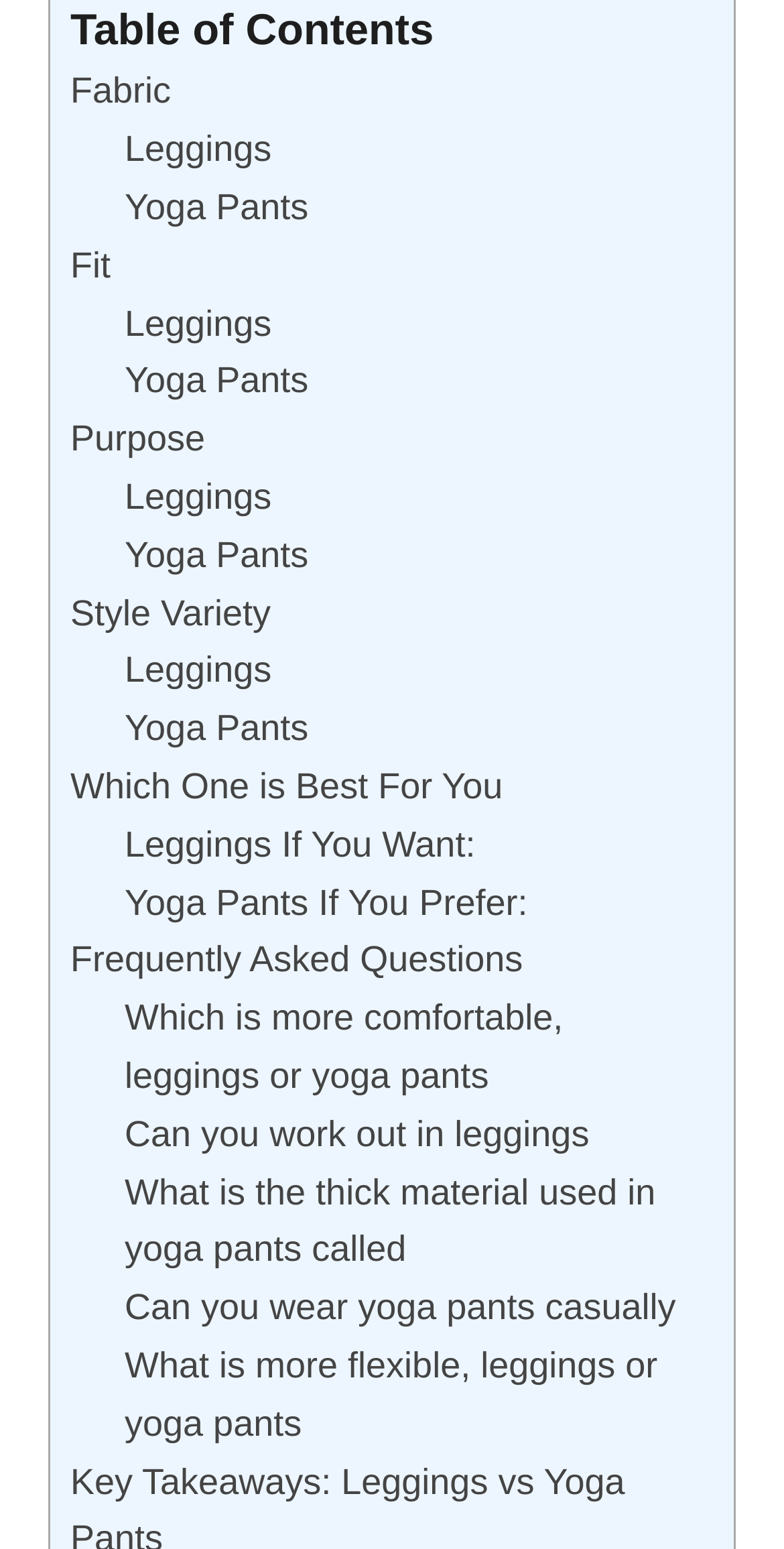Show the bounding box coordinates of the region that should be clicked to follow the instruction: "Read What is more flexible, leggings or yoga pants."

[0.159, 0.868, 0.839, 0.932]